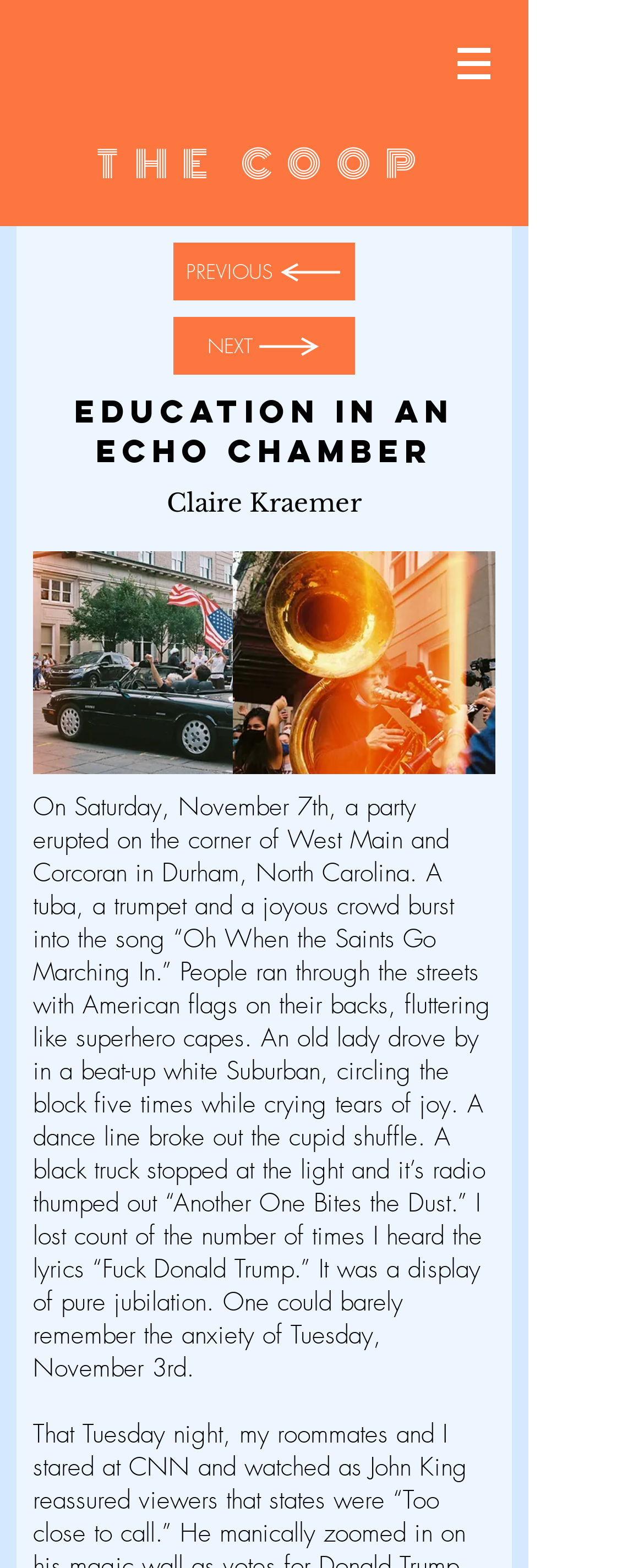What is the name of the website?
Look at the webpage screenshot and answer the question with a detailed explanation.

I determined the name of the website by looking at the heading element with the text 'THE COOP' which is a prominent element on the page.